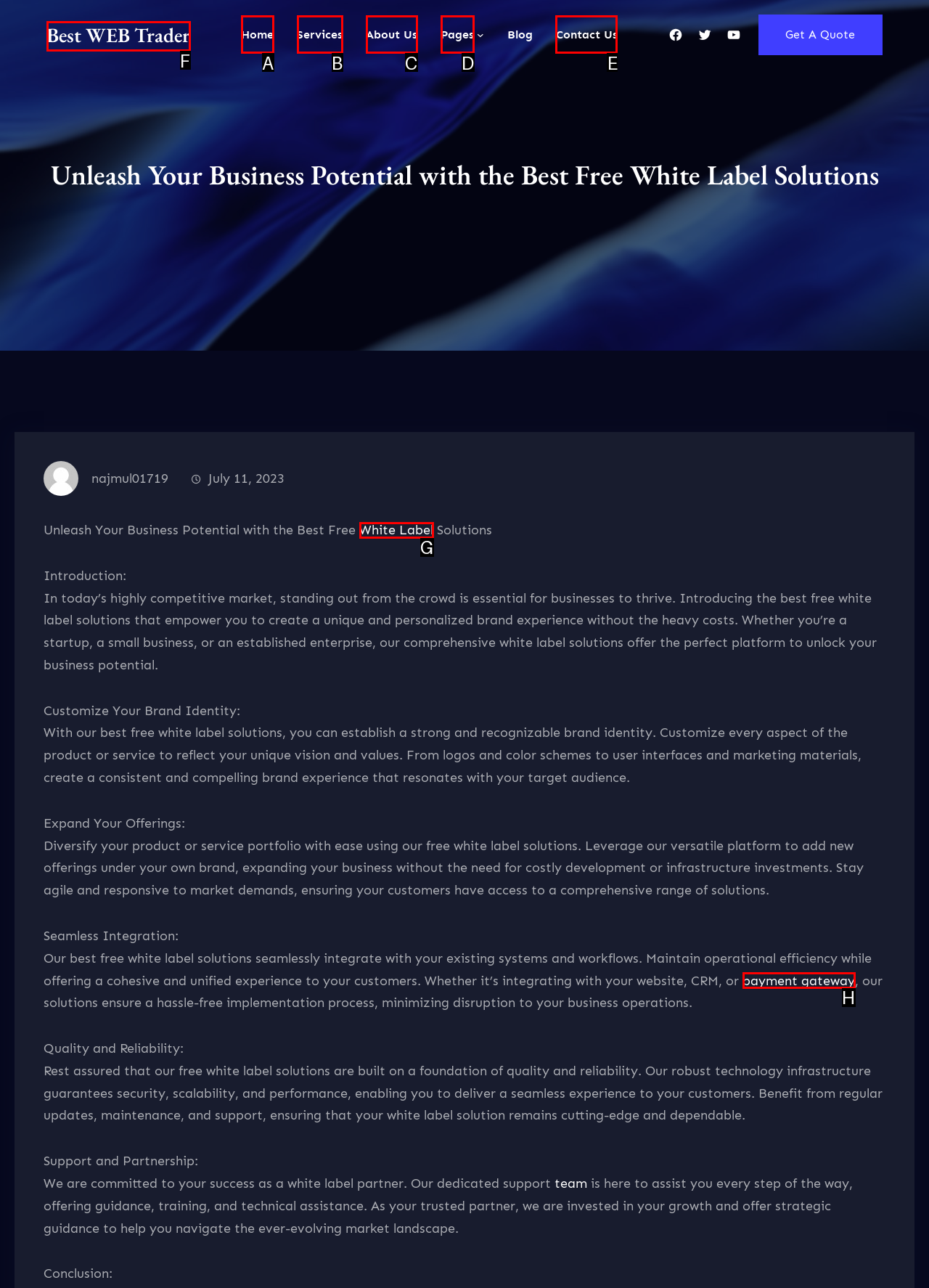Identify the option that corresponds to the description: White Label. Provide only the letter of the option directly.

G